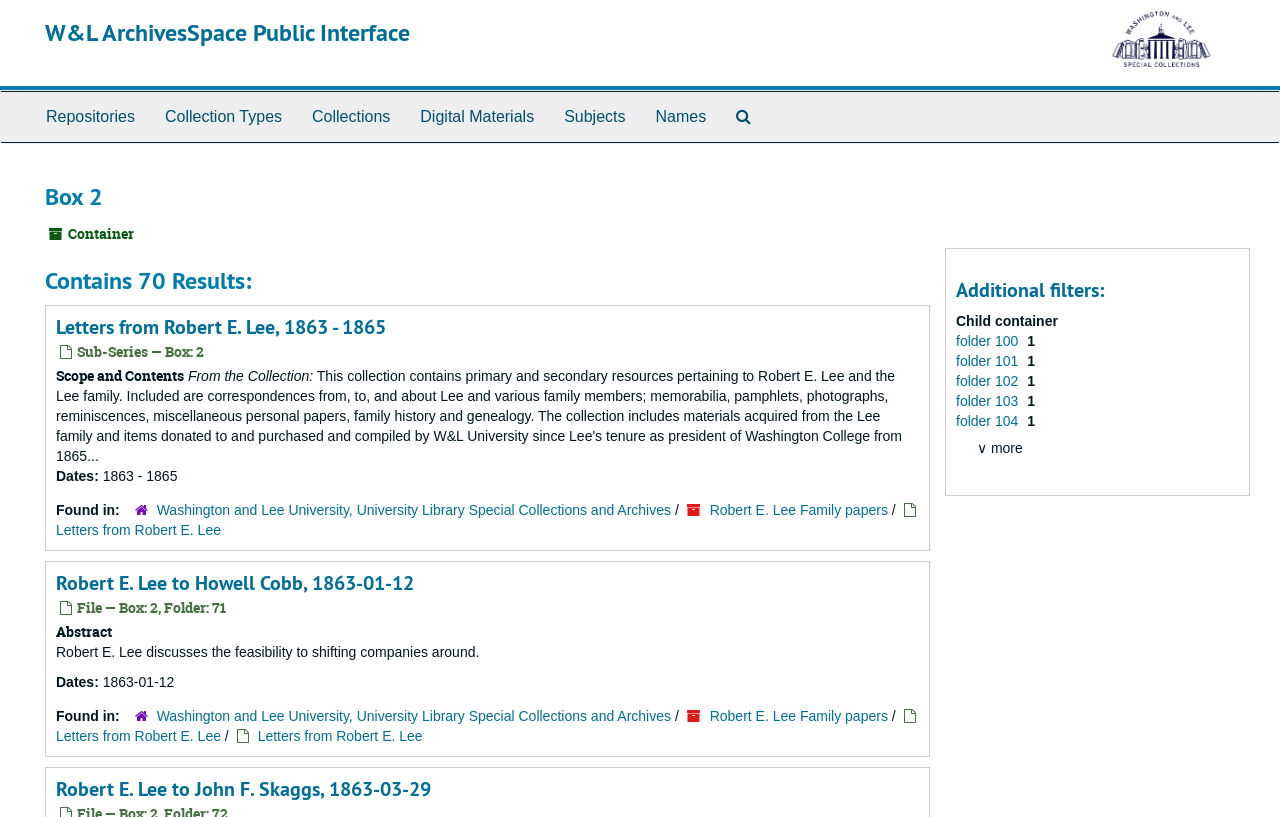Please predict the bounding box coordinates (top-left x, top-left y, bottom-right x, bottom-right y) for the UI element in the screenshot that fits the description: W&L ArchivesSpace Public Interface

[0.035, 0.021, 0.32, 0.059]